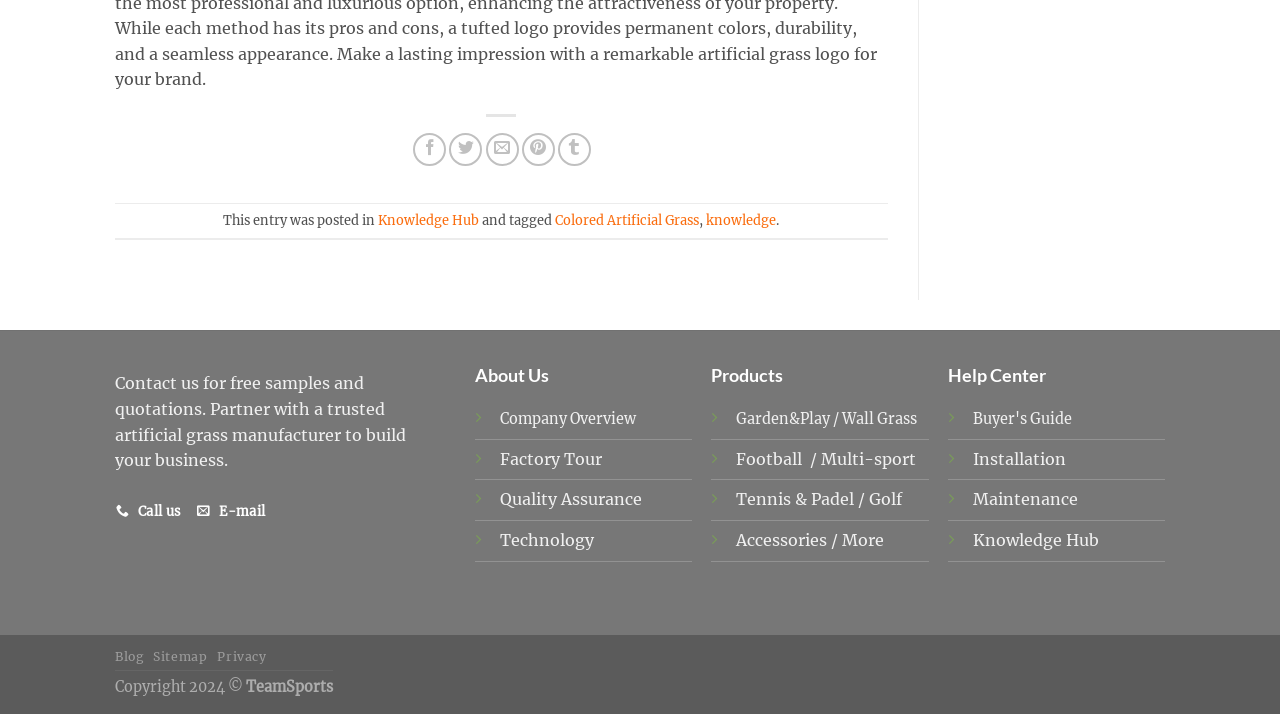Give a one-word or short-phrase answer to the following question: 
What is the 'About Us' section about?

Company overview